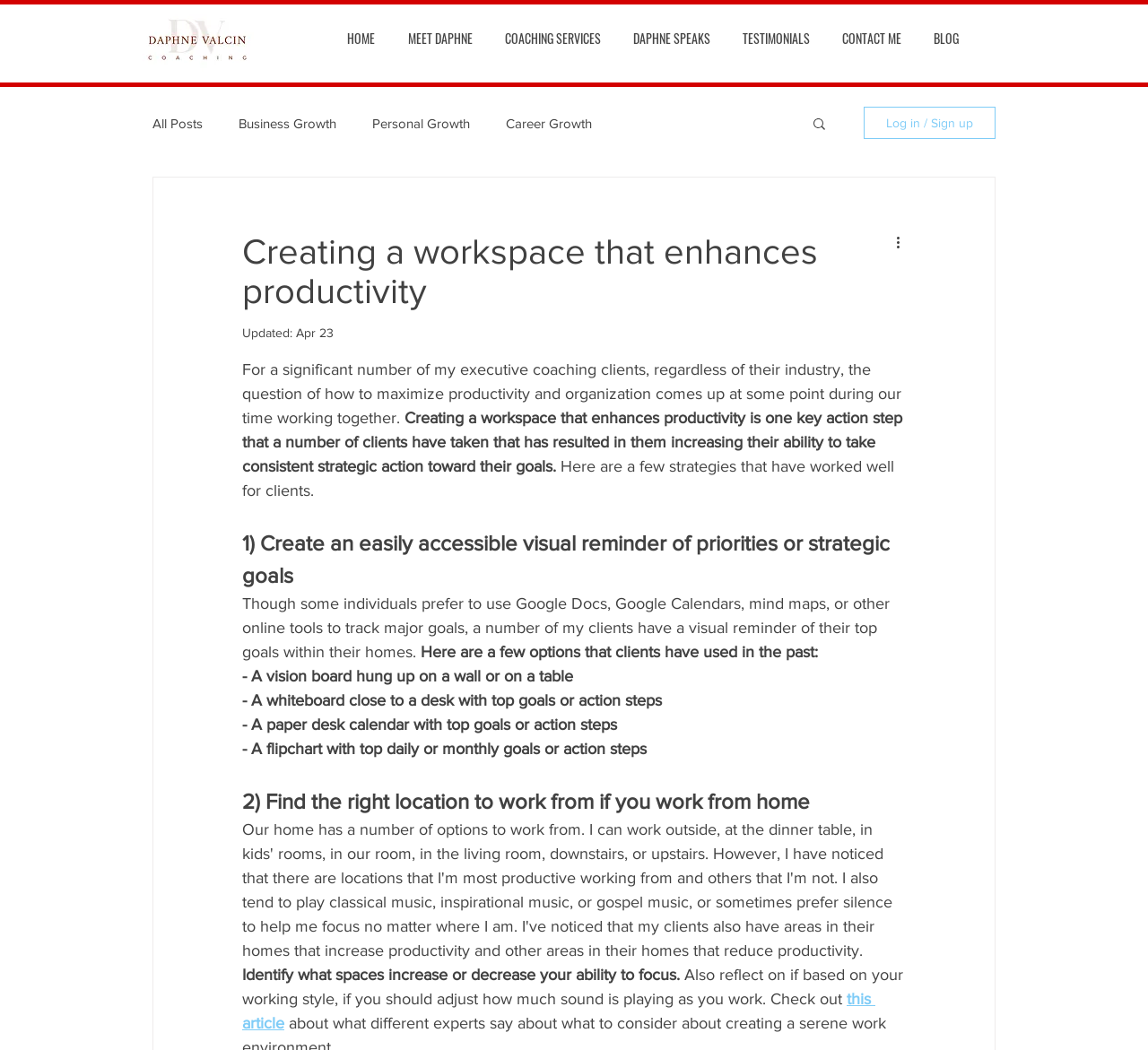Please identify the bounding box coordinates of the area I need to click to accomplish the following instruction: "Click on the HOME link".

[0.288, 0.021, 0.341, 0.051]